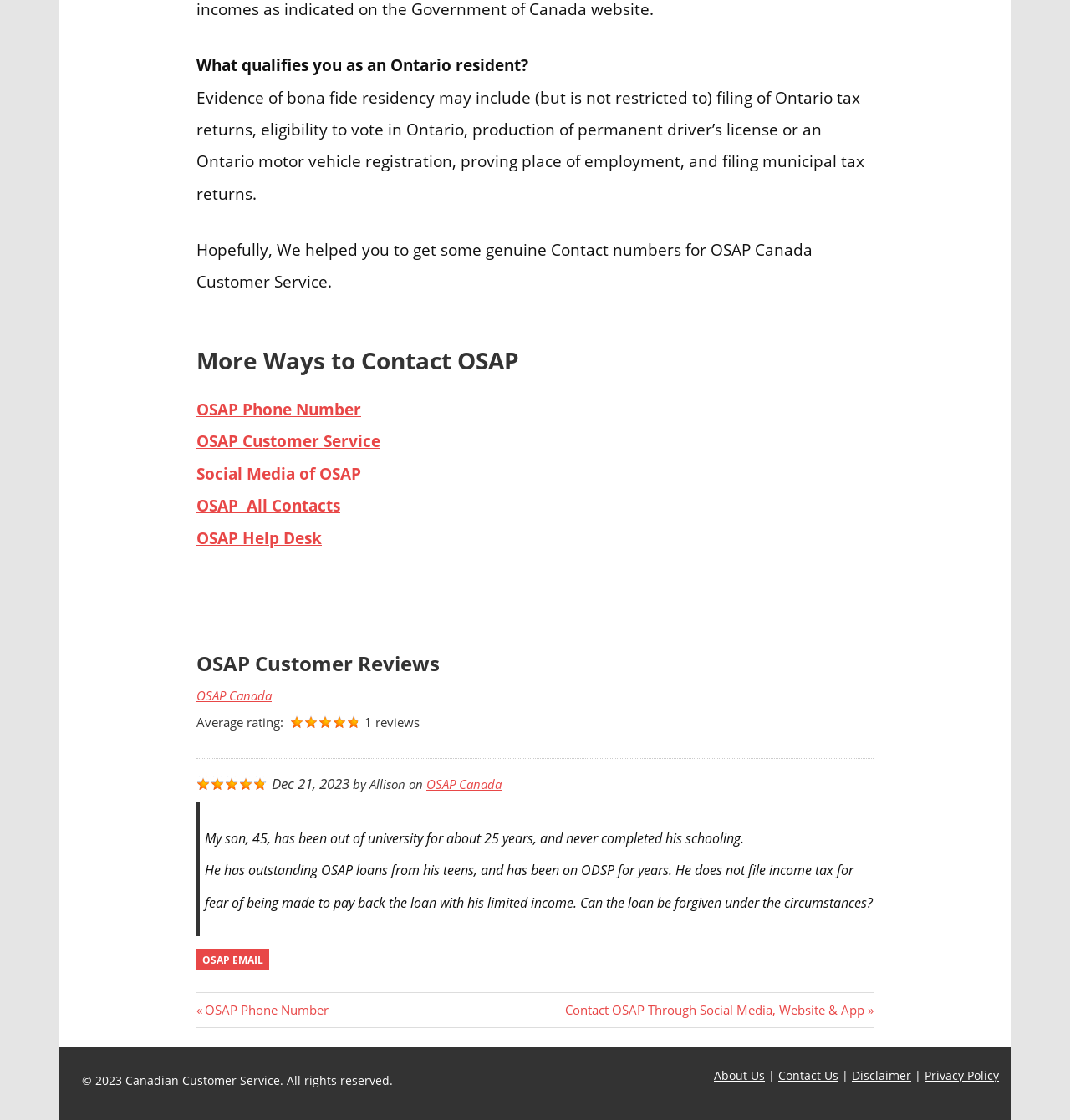Based on the image, provide a detailed and complete answer to the question: 
What is the topic of the review?

The topic of the review is about OSAP loans, as the reviewer mentions their son's outstanding OSAP loans and asks if they can be forgiven under certain circumstances.